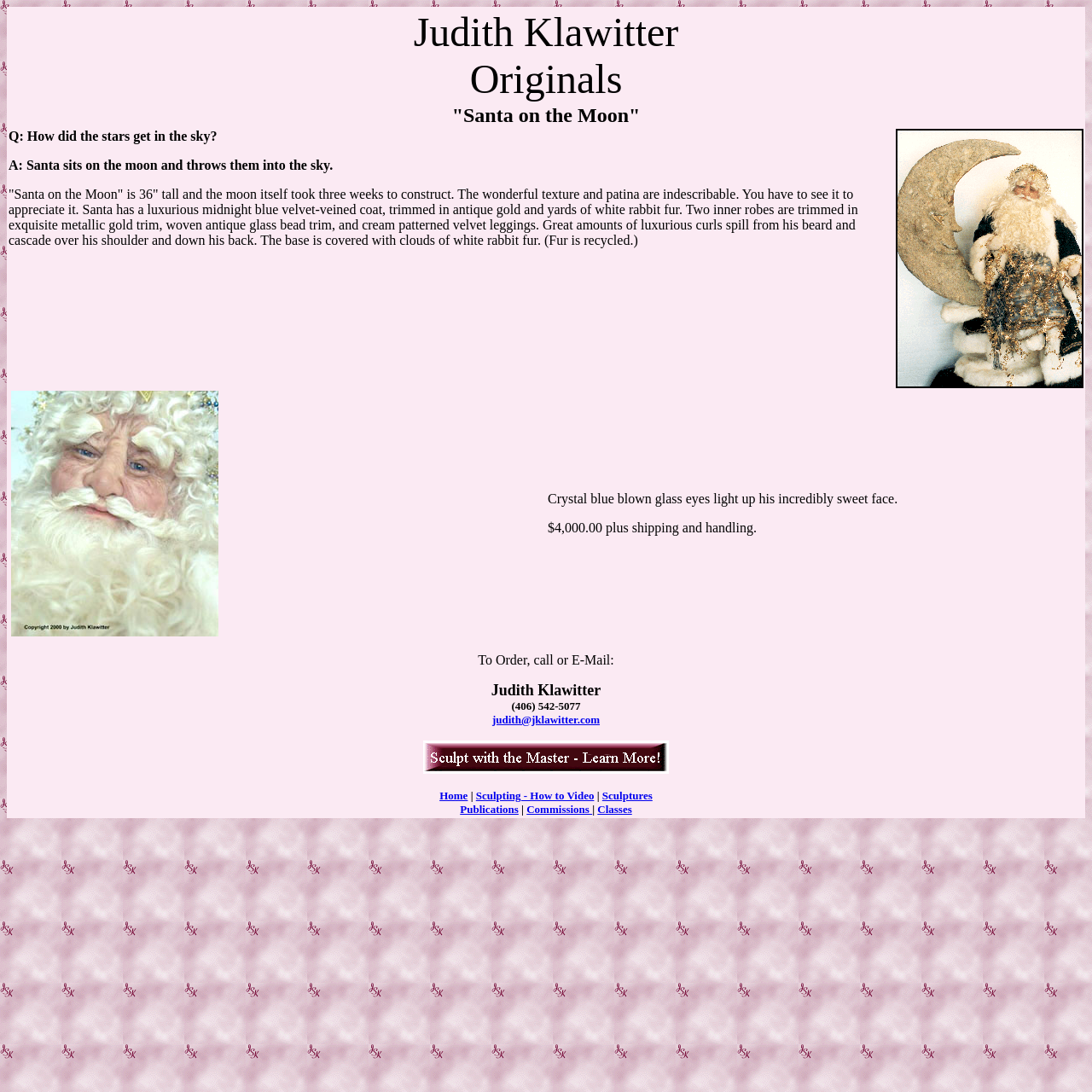What is the theme of the sculpture?
Please look at the screenshot and answer using one word or phrase.

Christmas